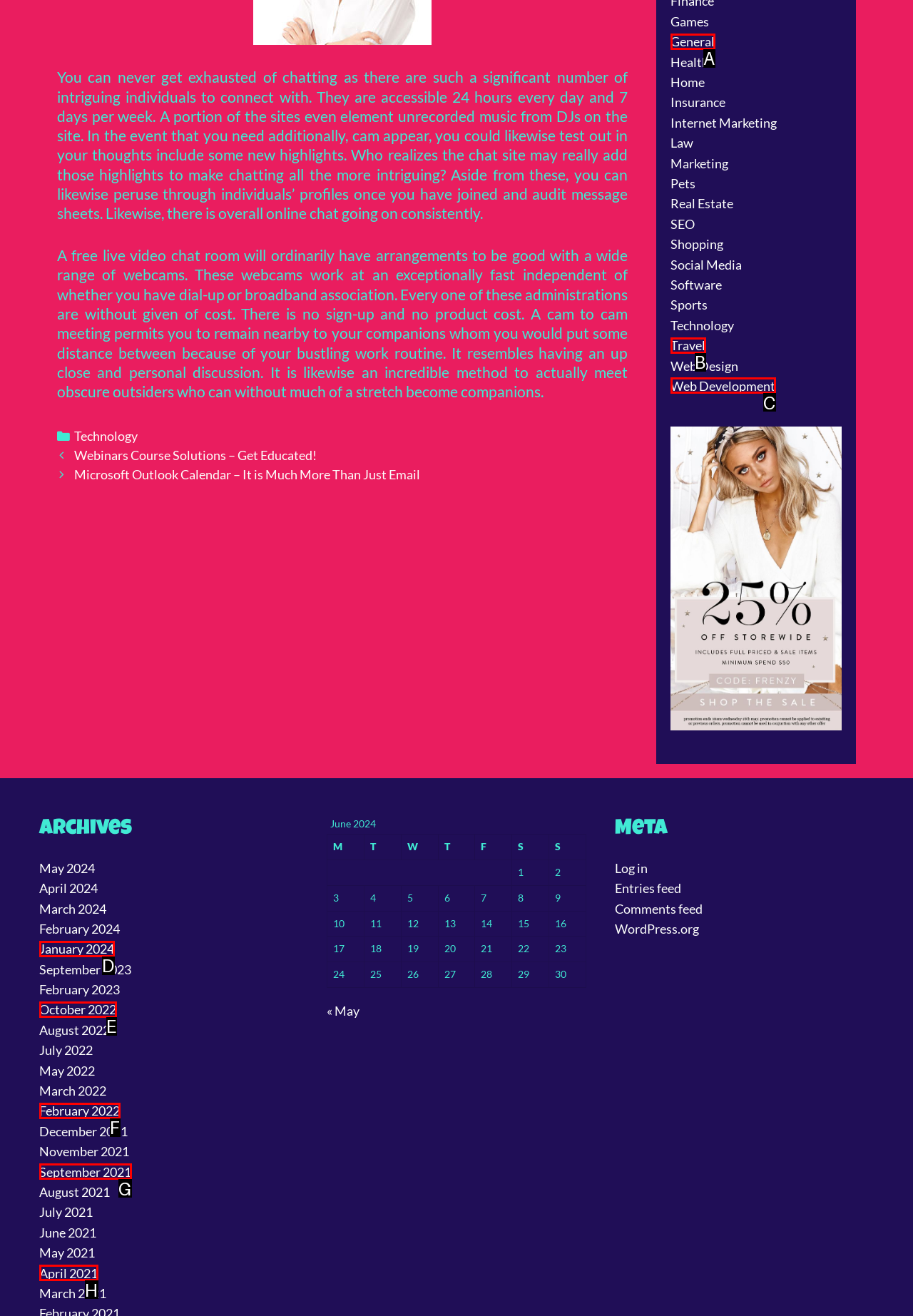Determine which HTML element corresponds to the description: September 2021. Provide the letter of the correct option.

G